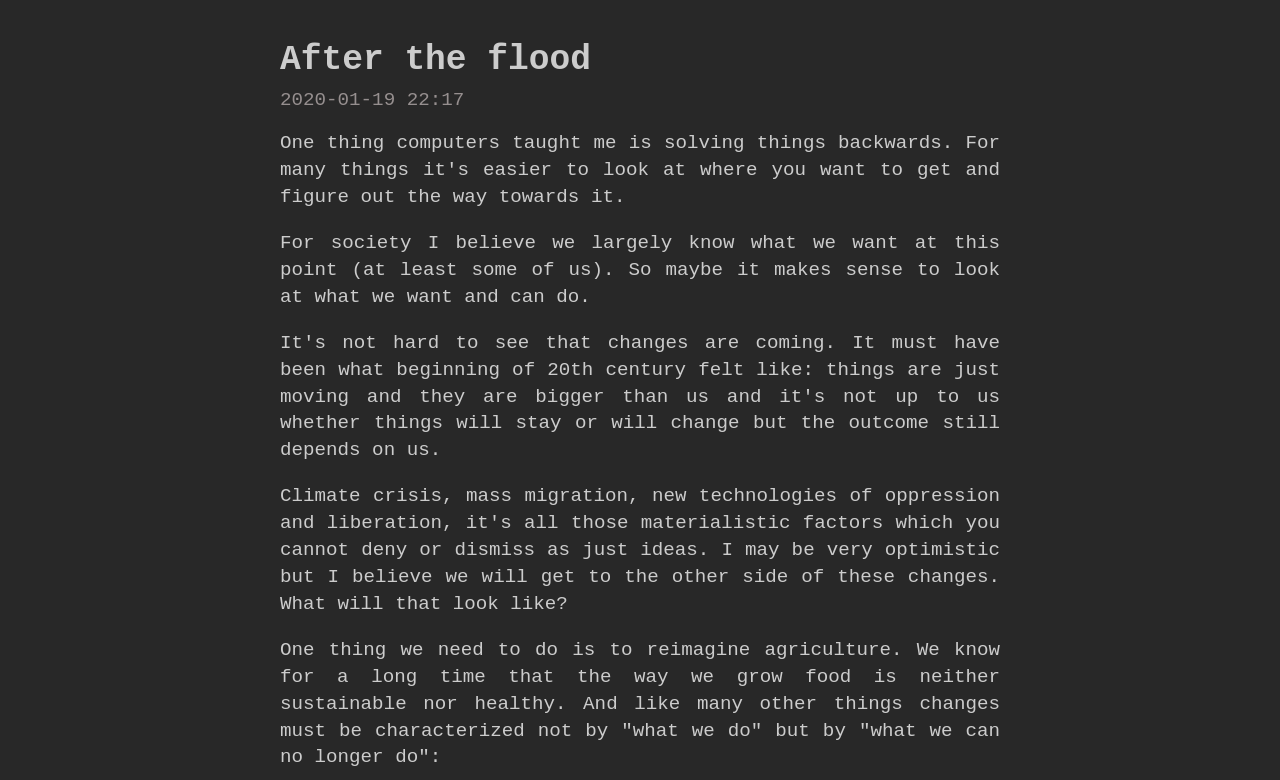Determine the primary headline of the webpage.

After the flood